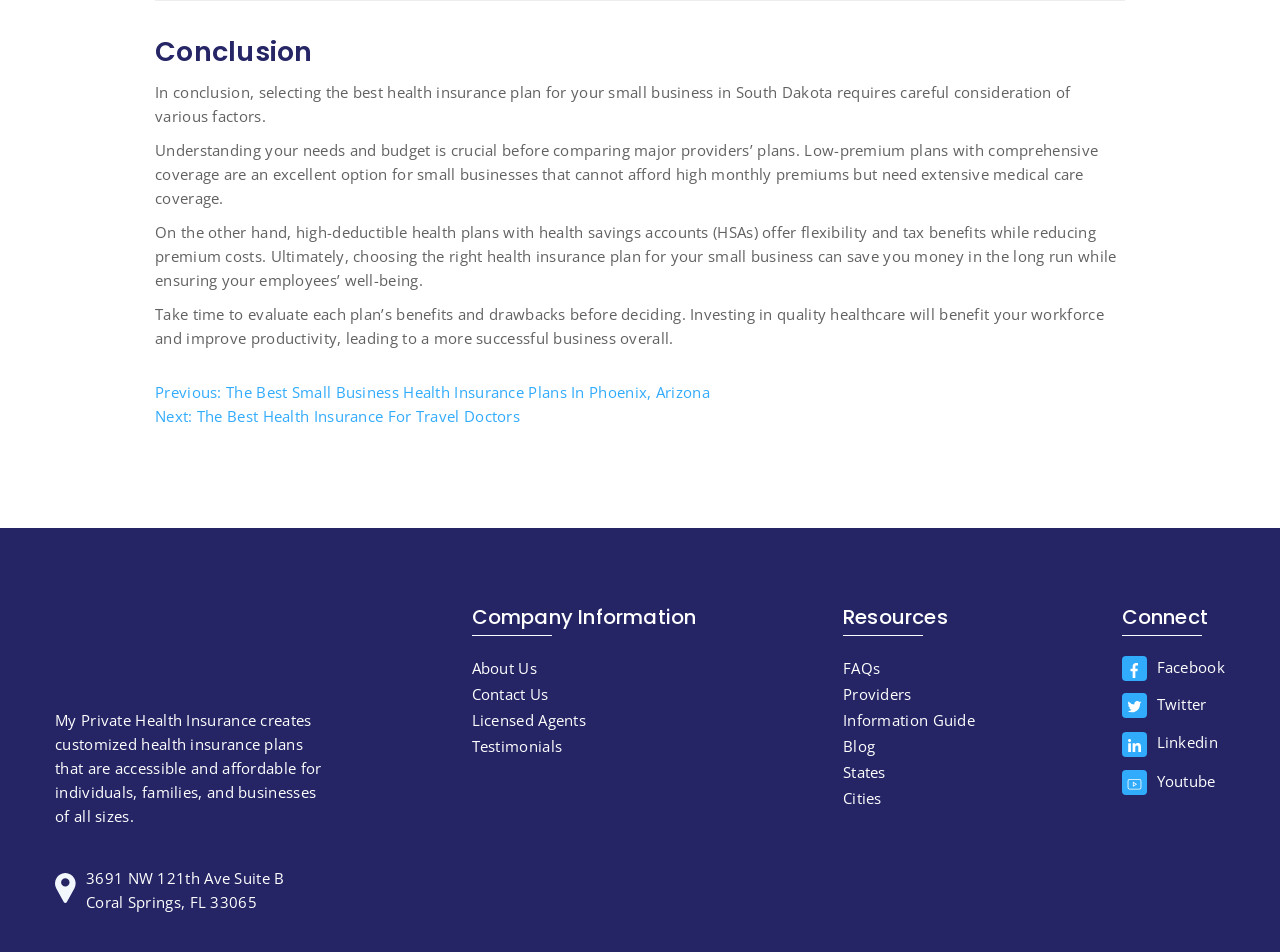How many social media links are there?
Using the visual information, answer the question in a single word or phrase.

4